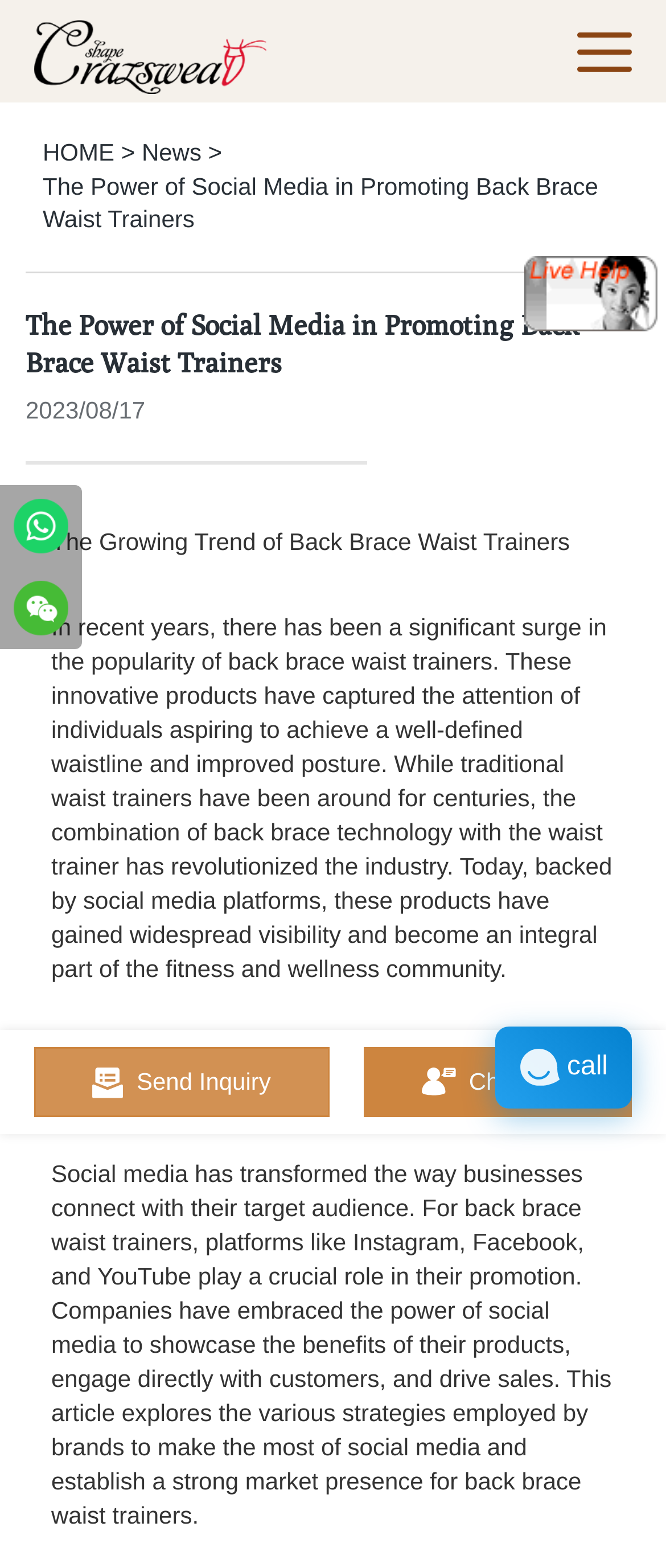Refer to the screenshot and give an in-depth answer to this question: What is the date of the article?

The date of the article can be found in the text '2023/08/17' which is located below the main heading.